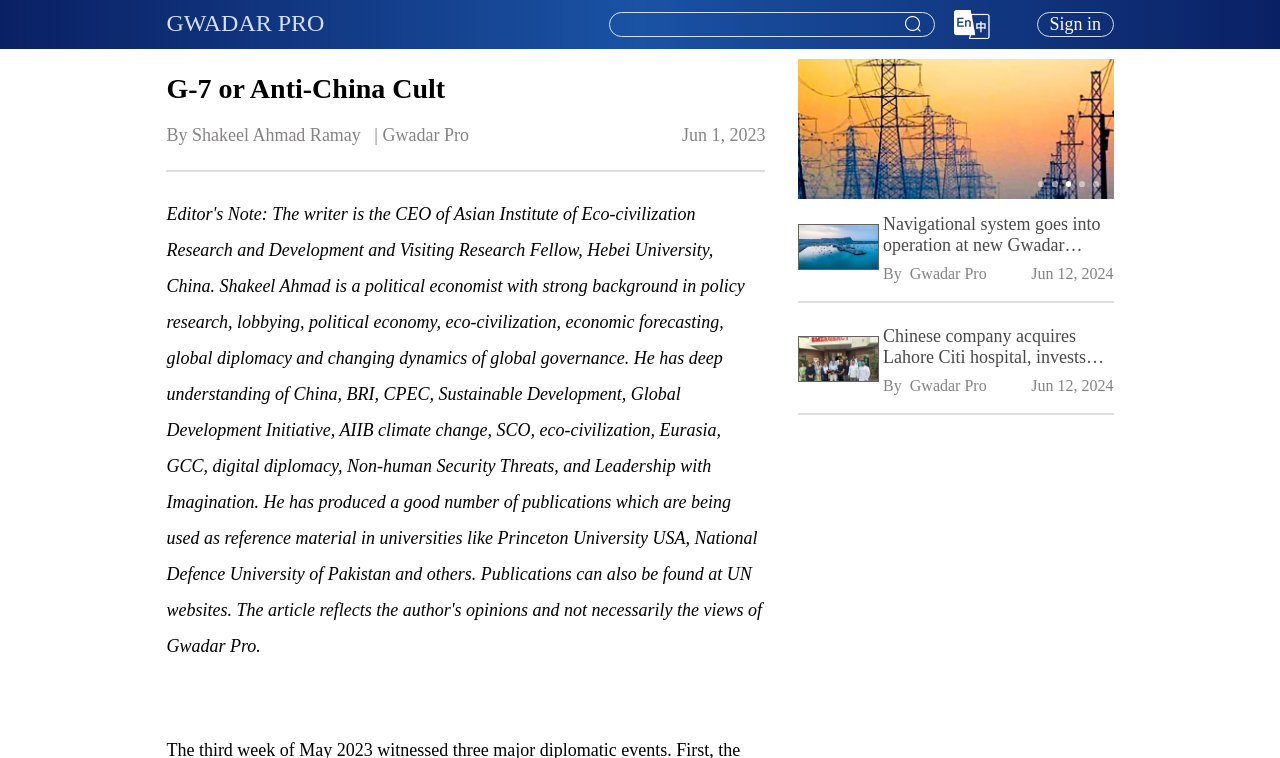Please provide a short answer using a single word or phrase for the question:
What is the purpose of the combobox element?

Search or filter